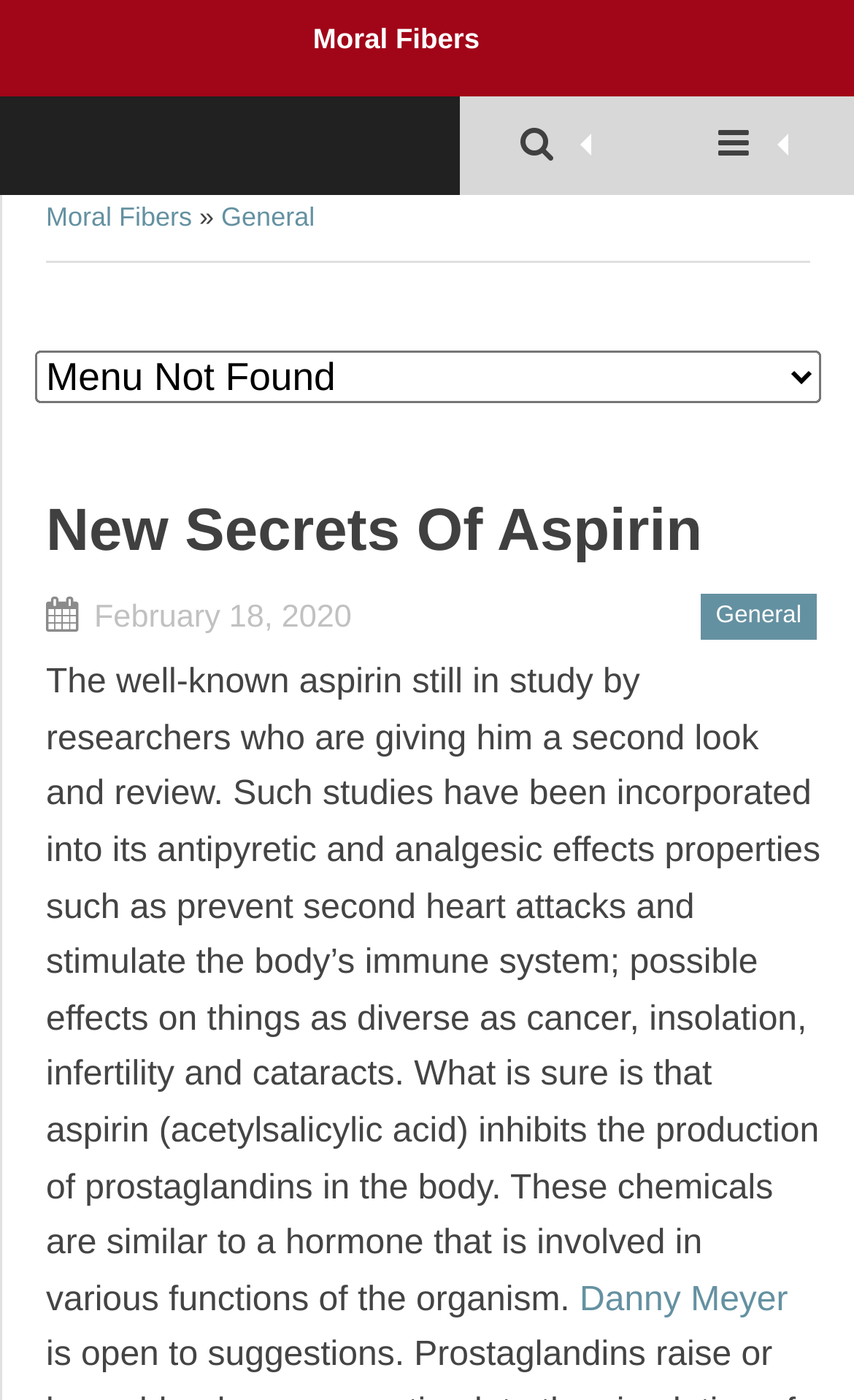What are some possible effects of aspirin?
Look at the image and answer the question using a single word or phrase.

Cancer, insolation, infertility, and cataracts